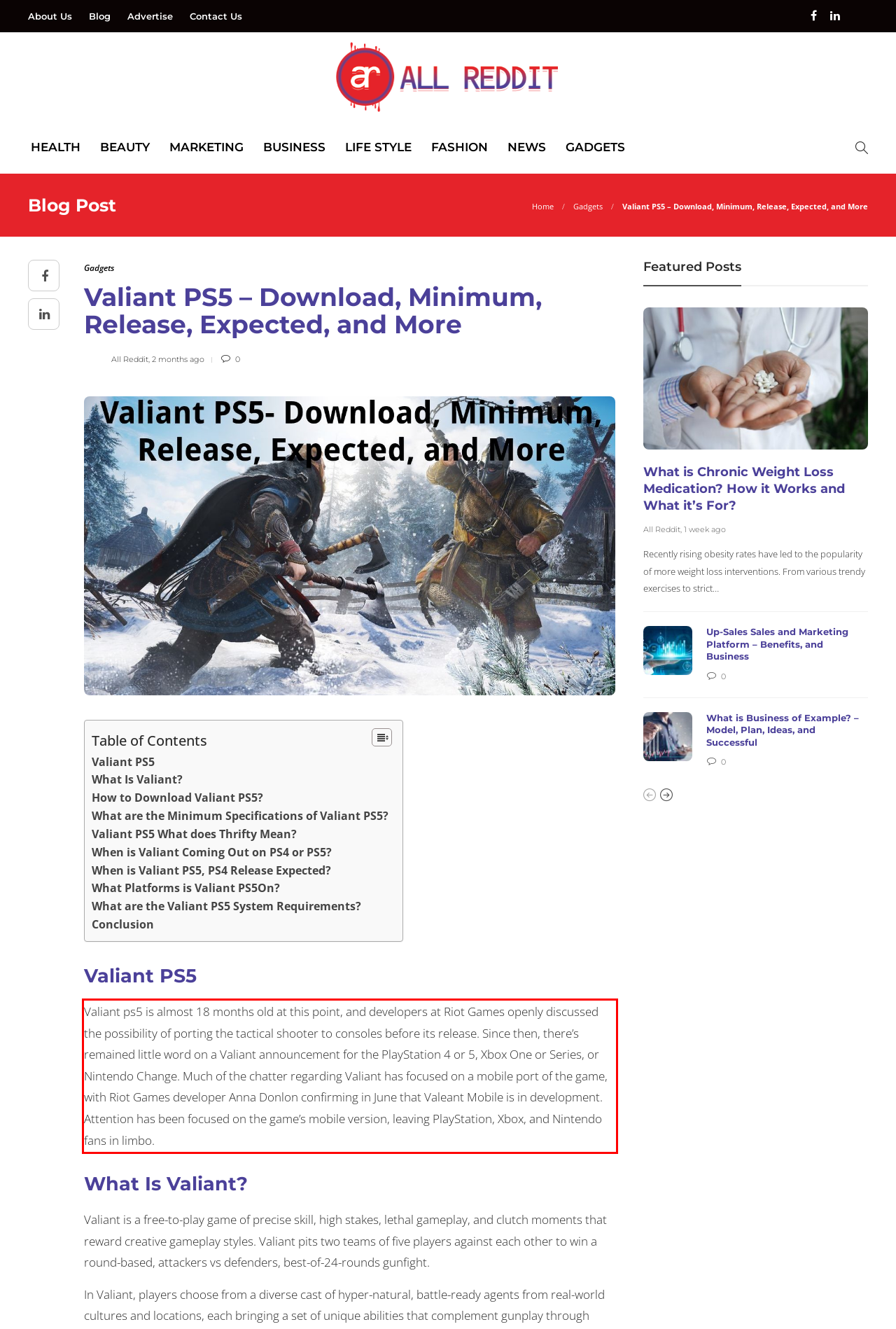You are presented with a webpage screenshot featuring a red bounding box. Perform OCR on the text inside the red bounding box and extract the content.

Valiant ps5 is almost 18 months old at this point, and developers at Riot Games openly discussed the possibility of porting the tactical shooter to consoles before its release. Since then, there’s remained little word on a Valiant announcement for the PlayStation 4 or 5, Xbox One or Series, or Nintendo Change. Much of the chatter regarding Valiant has focused on a mobile port of the game, with Riot Games developer Anna Donlon confirming in June that Valeant Mobile is in development. Attention has been focused on the game’s mobile version, leaving PlayStation, Xbox, and Nintendo fans in limbo.